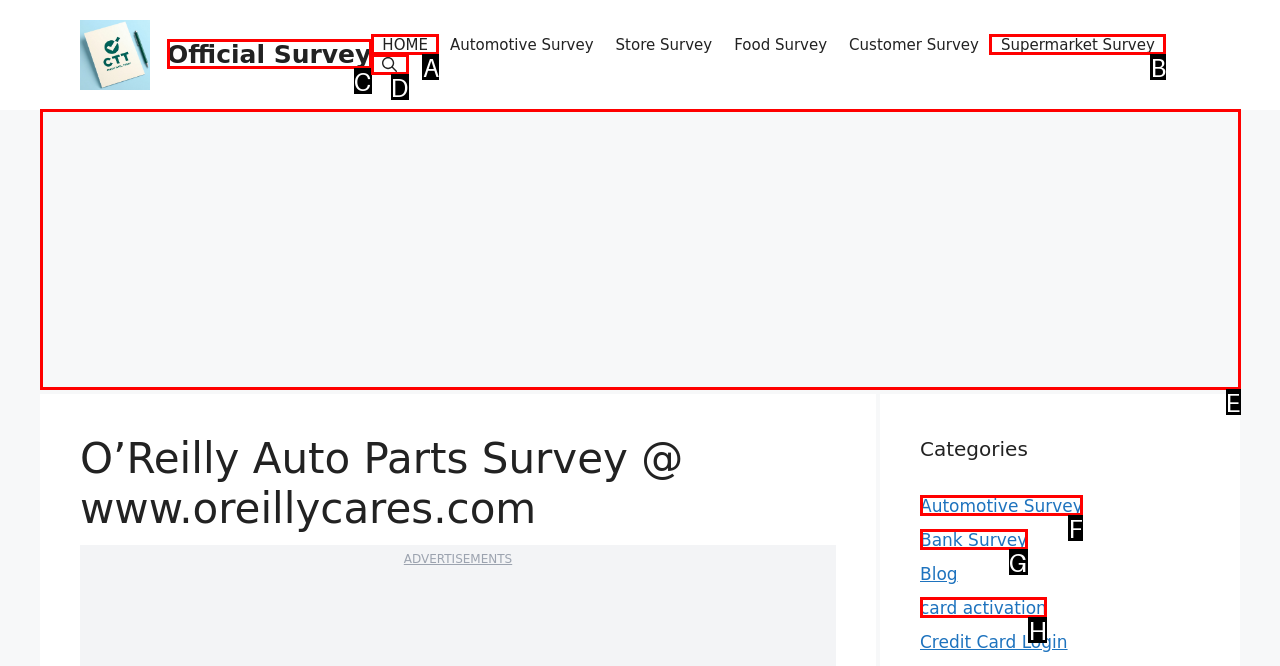Select the HTML element that corresponds to the description: Automotive Survey
Reply with the letter of the correct option from the given choices.

F